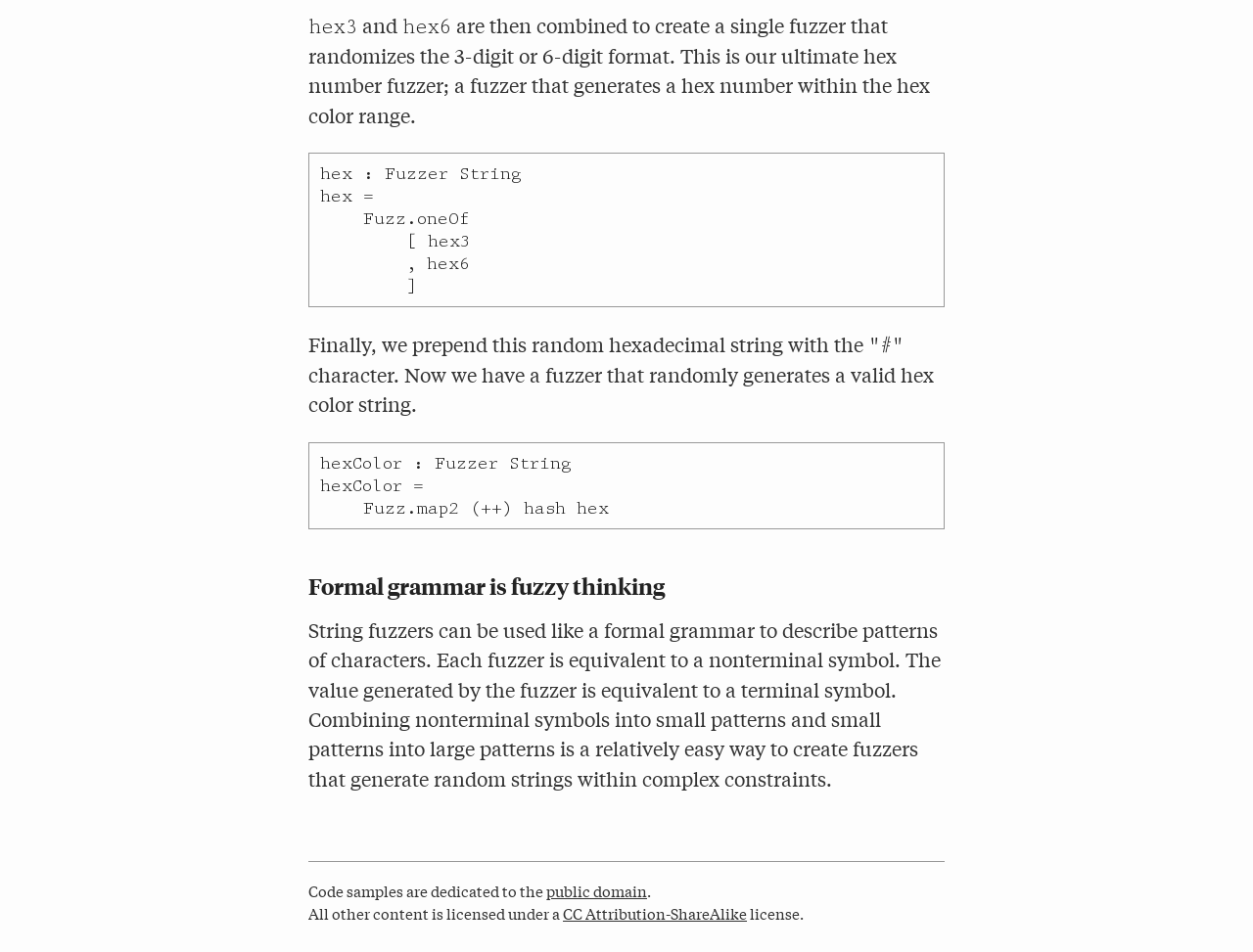Find the bounding box of the UI element described as follows: "public domain".

[0.436, 0.924, 0.516, 0.947]